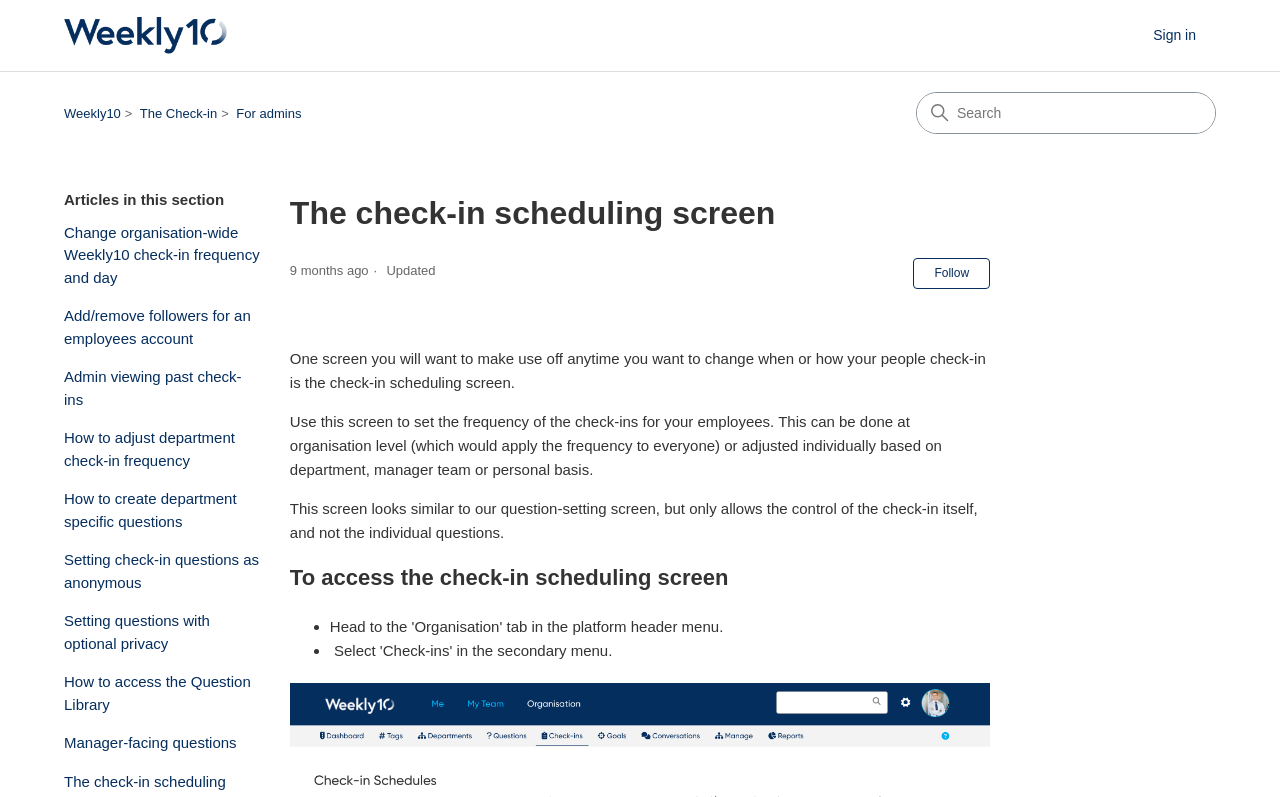What is the purpose of the check-in scheduling screen?
Please provide a comprehensive answer based on the visual information in the image.

The check-in scheduling screen is used to set the frequency of check-ins for employees, which can be done at the organization level or adjusted individually based on department, manager team, or personal basis.